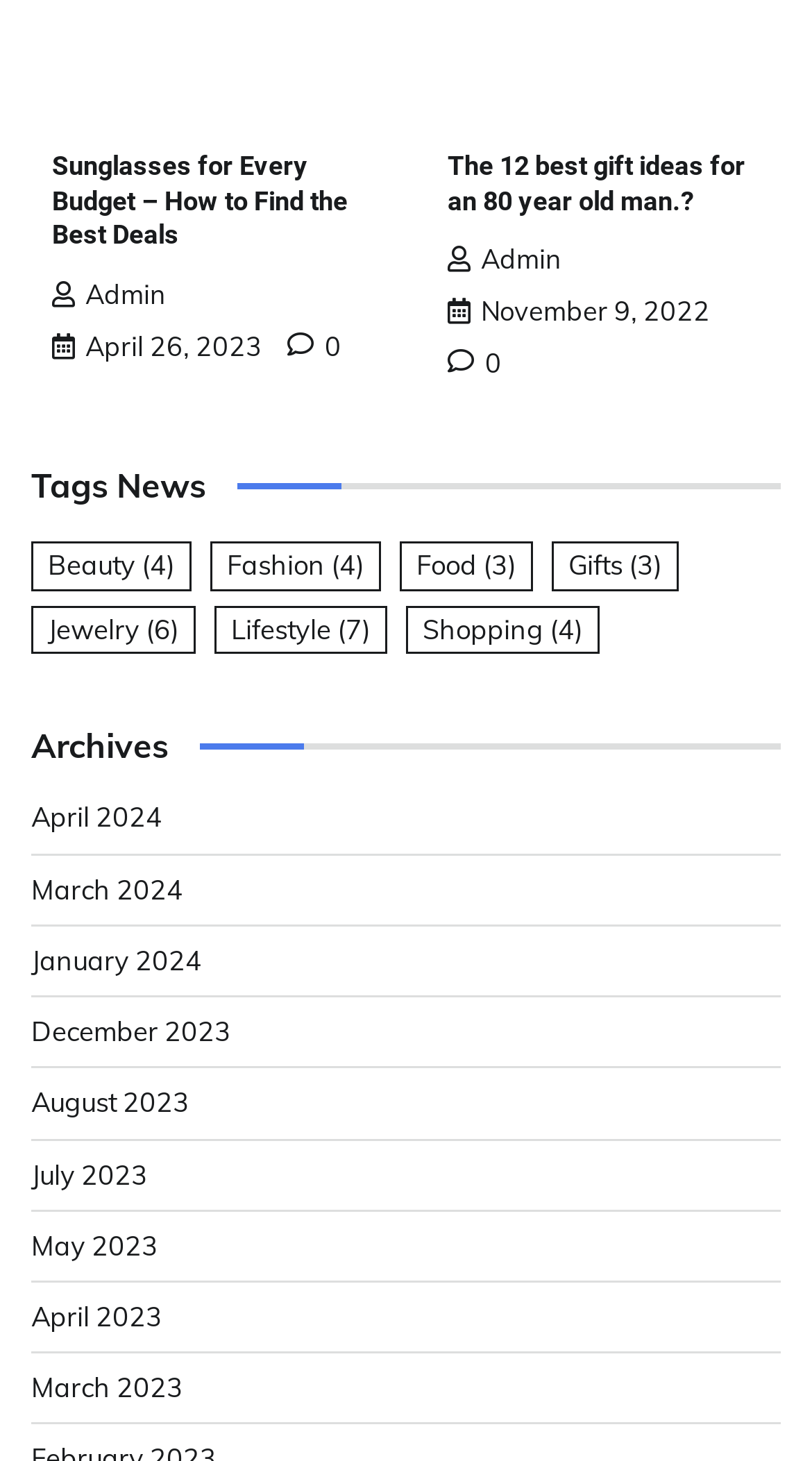How many gift ideas are mentioned for an 80-year-old man?
Using the image, provide a detailed and thorough answer to the question.

I found the number of gift ideas by looking at the heading 'The 12 best gift ideas for an 80 year old man.?' which is located below the first article.